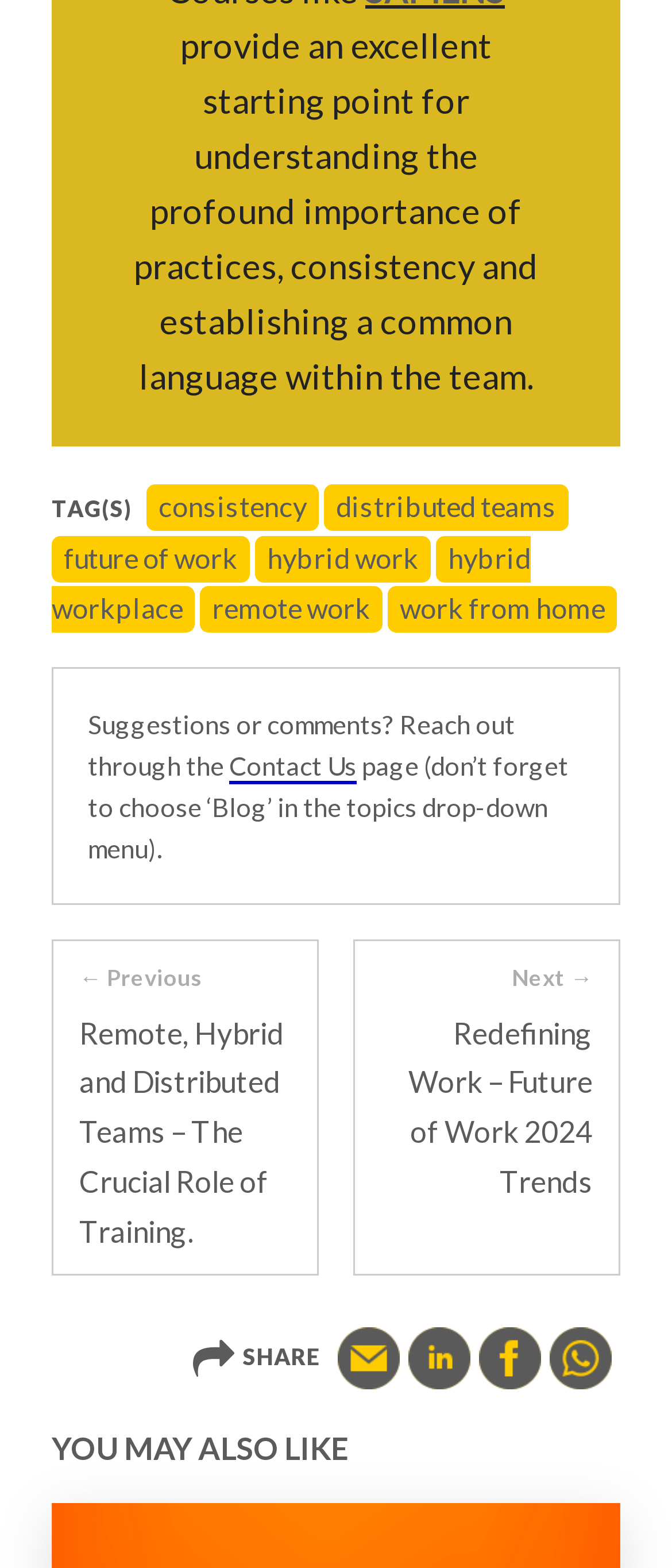Give a succinct answer to this question in a single word or phrase: 
What is the category of the blog post?

Blog